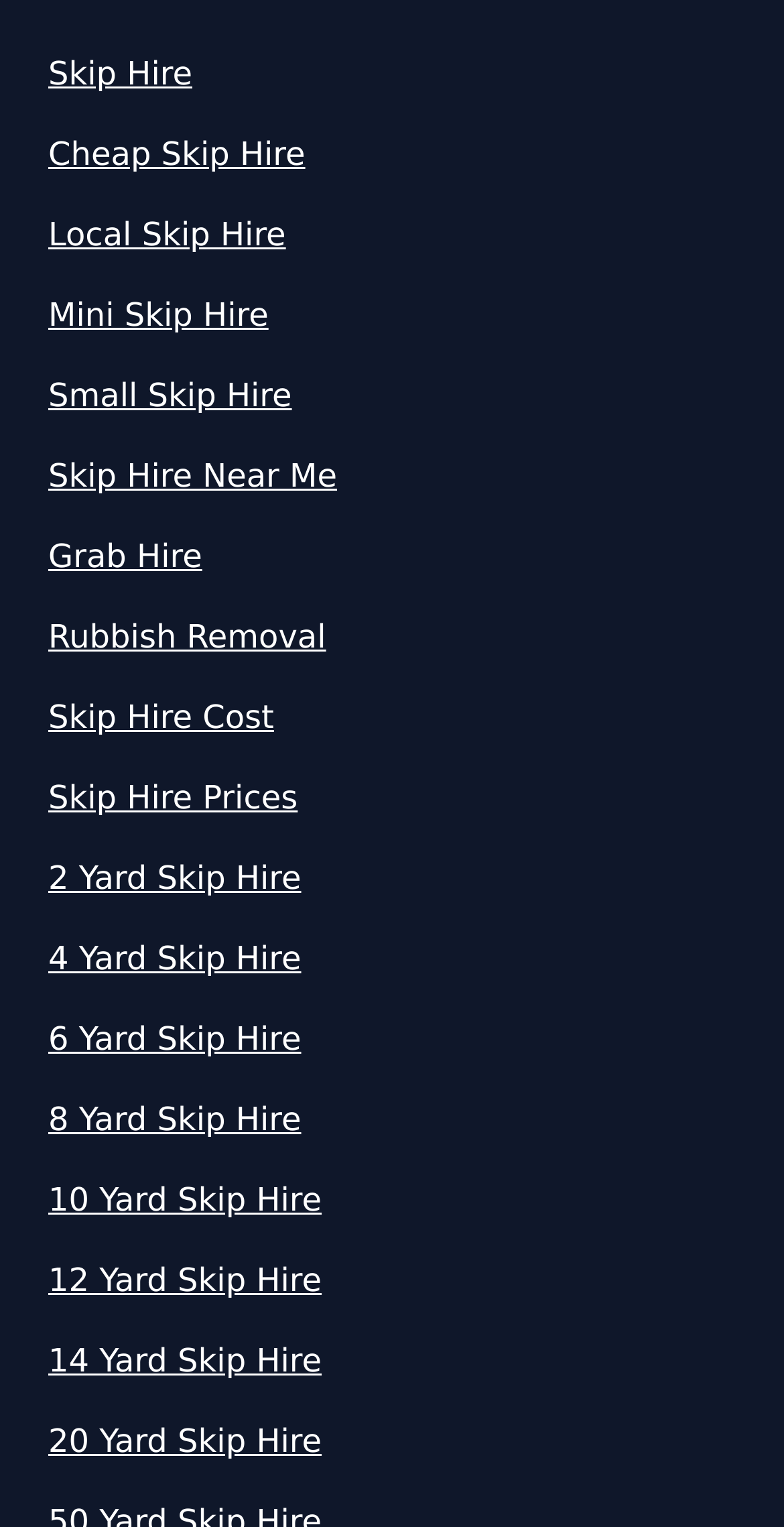Identify the bounding box coordinates of the specific part of the webpage to click to complete this instruction: "visit Linkedin".

None